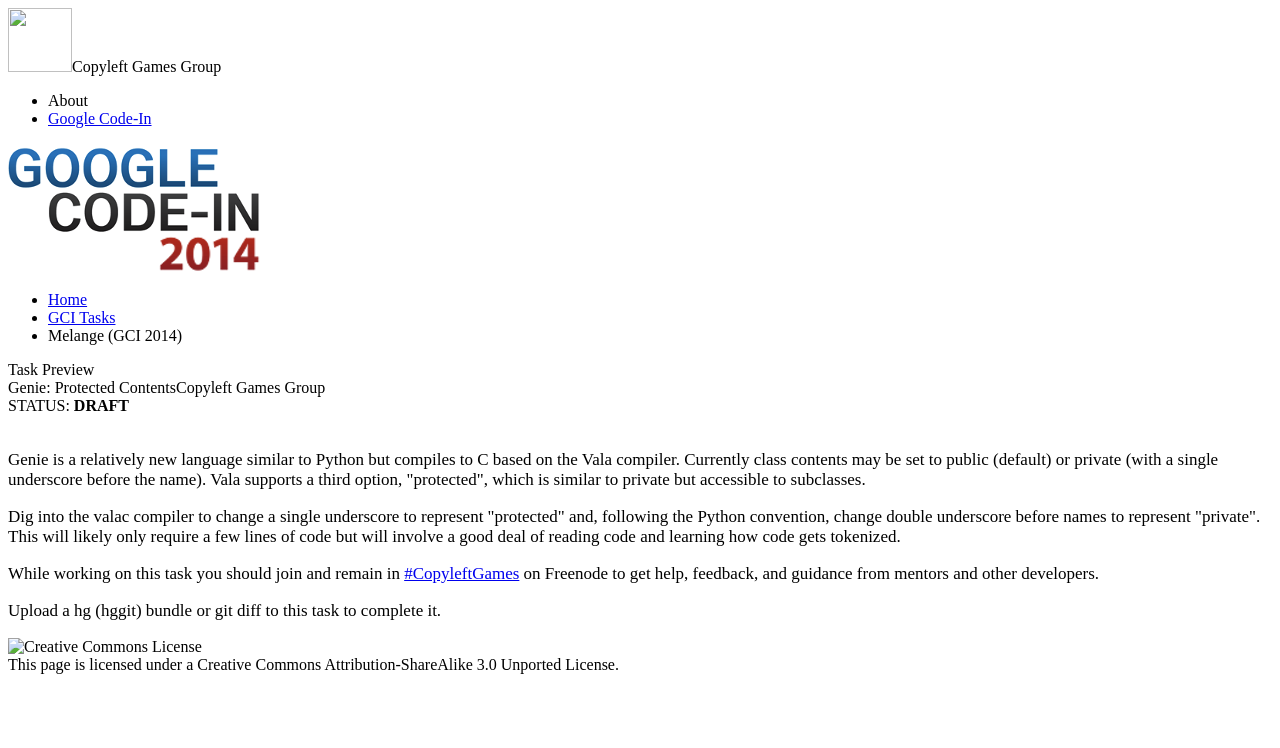What is the purpose of the task?
Make sure to answer the question with a detailed and comprehensive explanation.

I found the answer by reading the text in the article section, which describes the task as changing a single underscore to represent 'protected' and following the Python convention, change double underscore before names to represent 'private'.